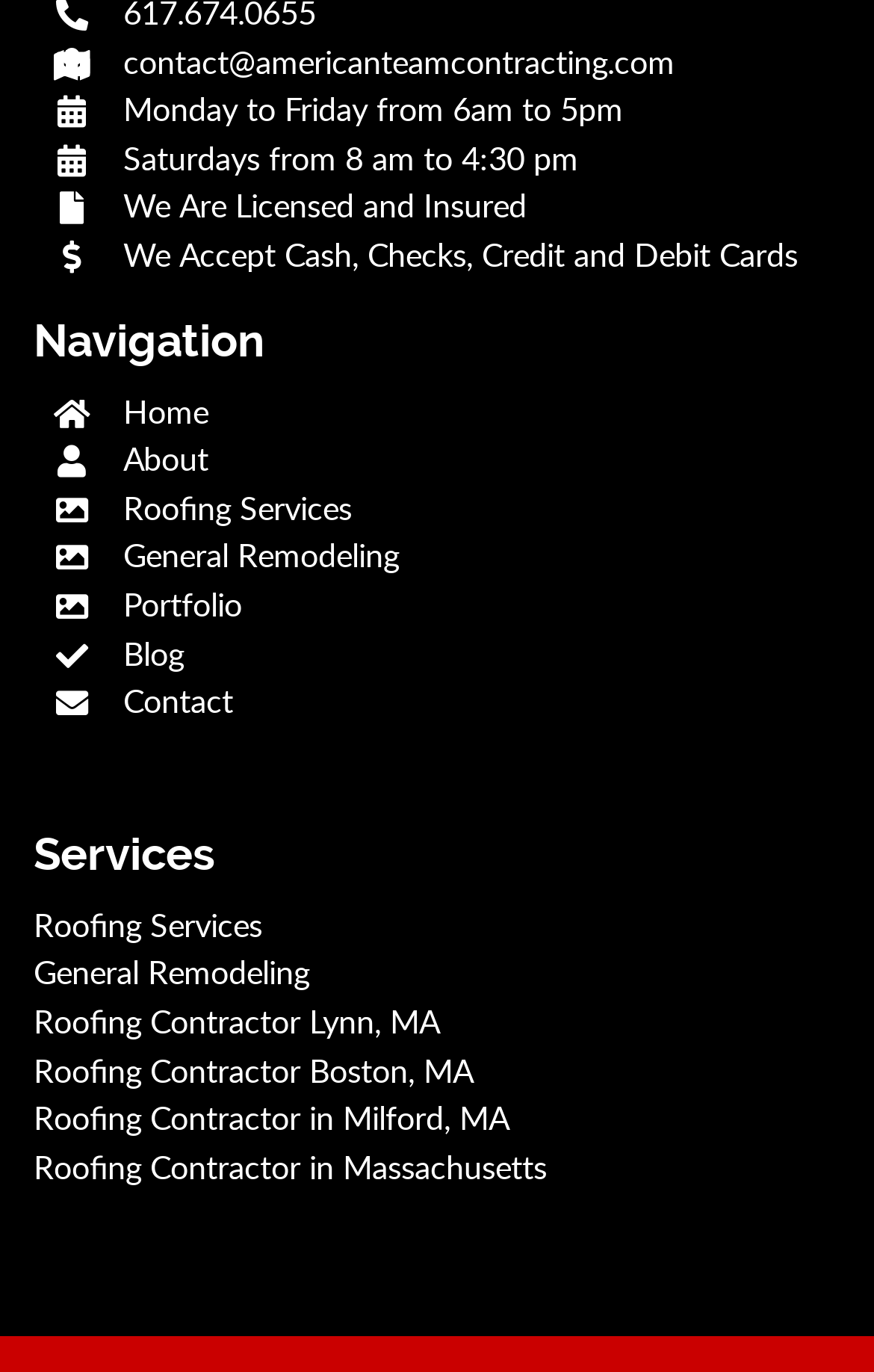Locate the bounding box coordinates of the clickable element to fulfill the following instruction: "check payment methods". Provide the coordinates as four float numbers between 0 and 1 in the format [left, top, right, bottom].

[0.038, 0.555, 0.551, 0.604]